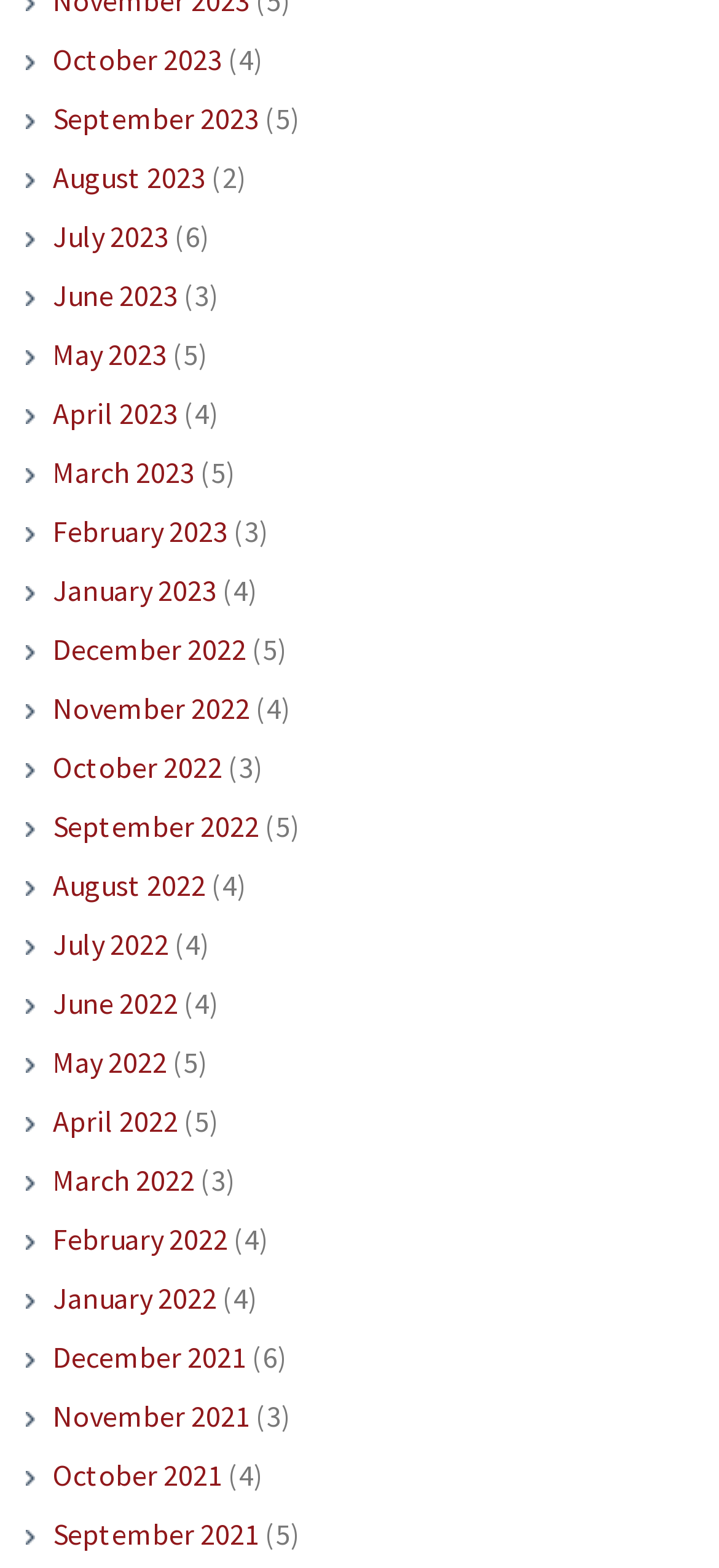Give a one-word or one-phrase response to the question: 
What is the month with the highest number of items?

December 2021